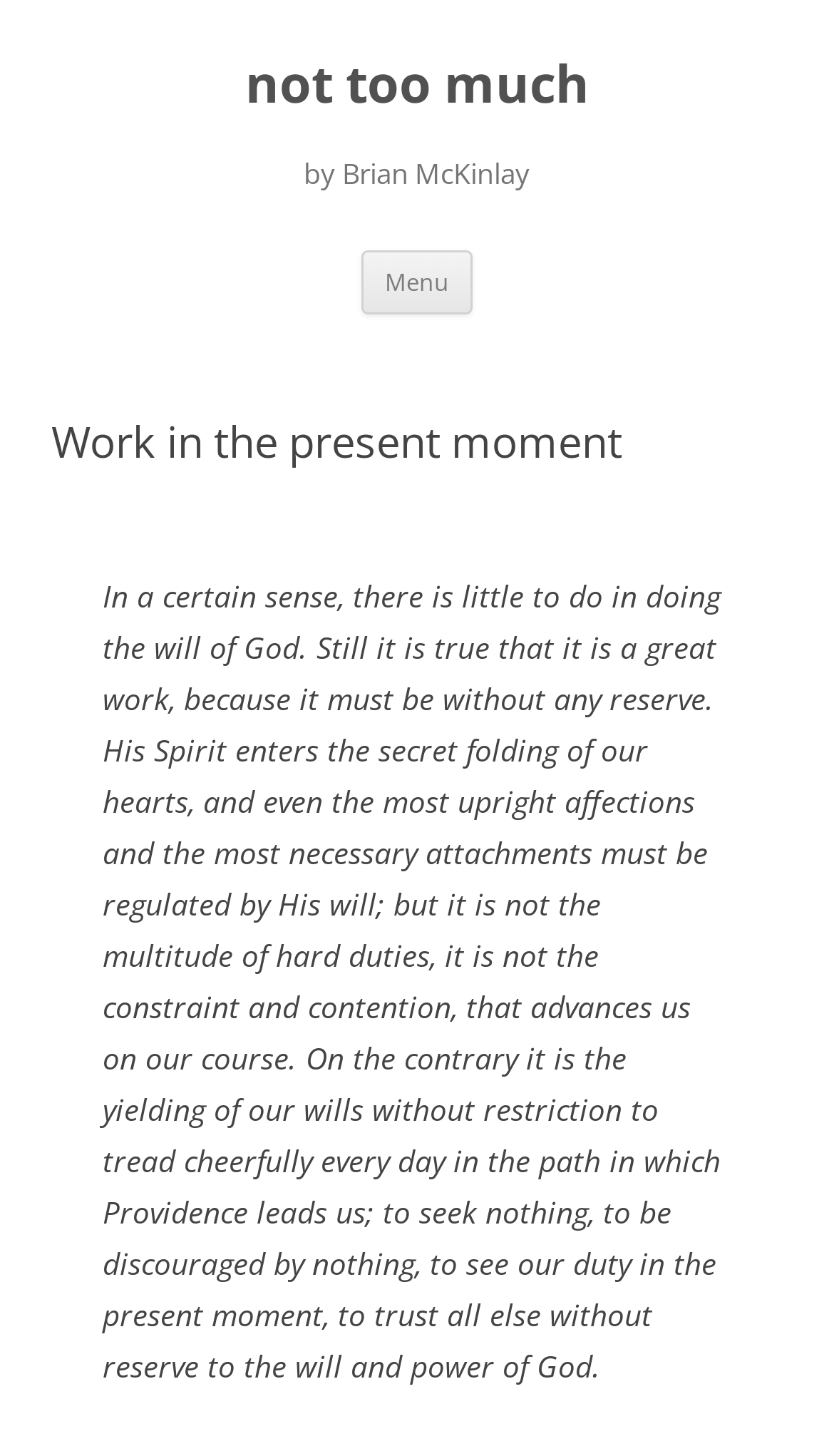What is the tone of the blockquote text?
Please look at the screenshot and answer using one word or phrase.

Reflective